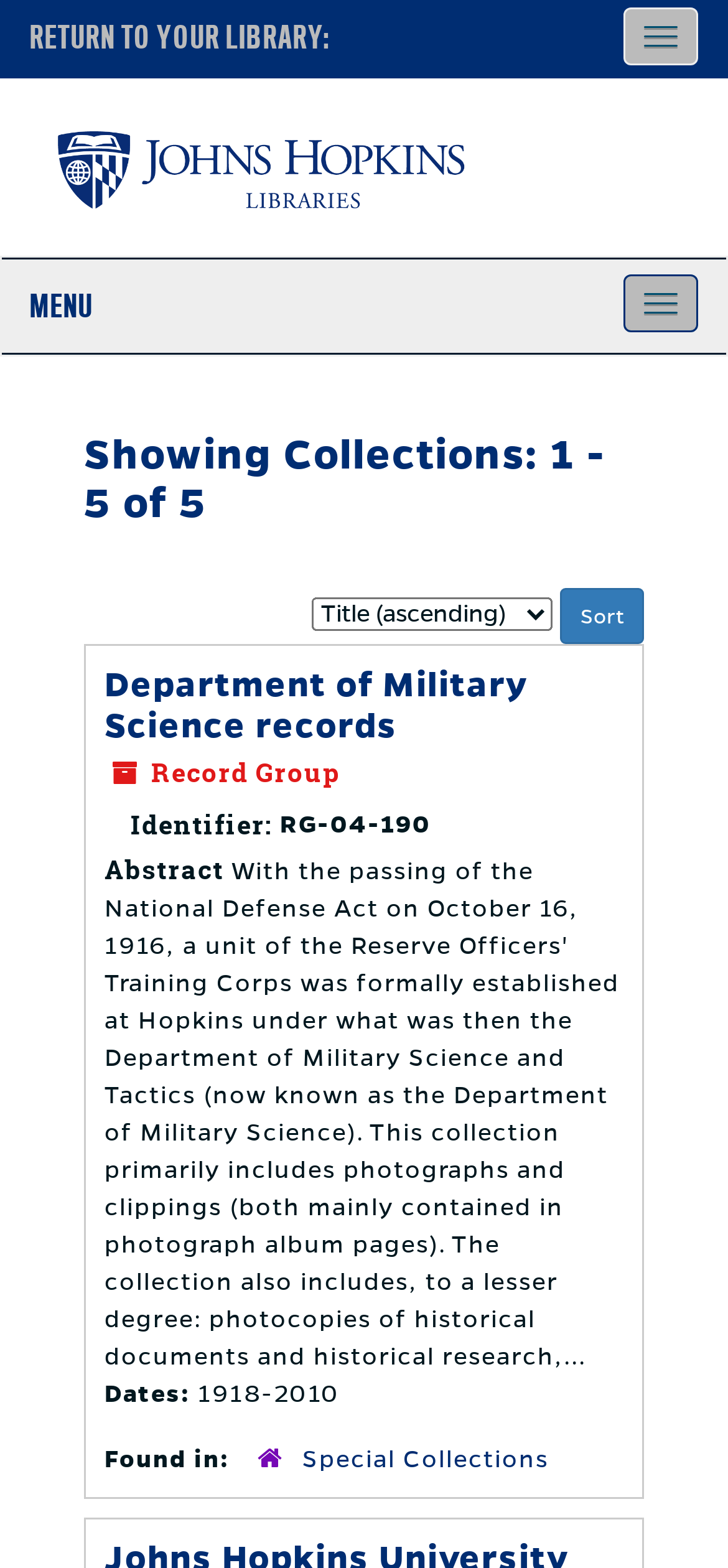Create a detailed narrative describing the layout and content of the webpage.

The webpage is a collection archive from Johns Hopkins University Libraries. At the top, there is a site-level navigation bar that spans the entire width of the page, with a "RETURN TO YOUR LIBRARY" text on the left and a "Toggle navigation" button on the right. Below this navigation bar, there is an application-level navigation section that also spans the entire width, with a "MENU" text on the left and another "Toggle navigation" button on the right.

The main content of the page is divided into sections. The first section has a heading that reads "Showing Collections: 1 - 5 of 5", indicating that there are five collections in total, and only the first five are displayed. Below this heading, there is a "Sort by:" dropdown menu with a "Sort" button next to it.

The first collection is displayed below, with a heading that reads "Department of Military Science records". This heading is a link, and it is followed by a "Record Group" label, an "Identifier:" label with the value "RG-04-190", and an "Abstract" label. Further down, there are "Dates:" and "Found in:" labels, with corresponding values "1918-2010" and a link to "Special Collections", respectively.